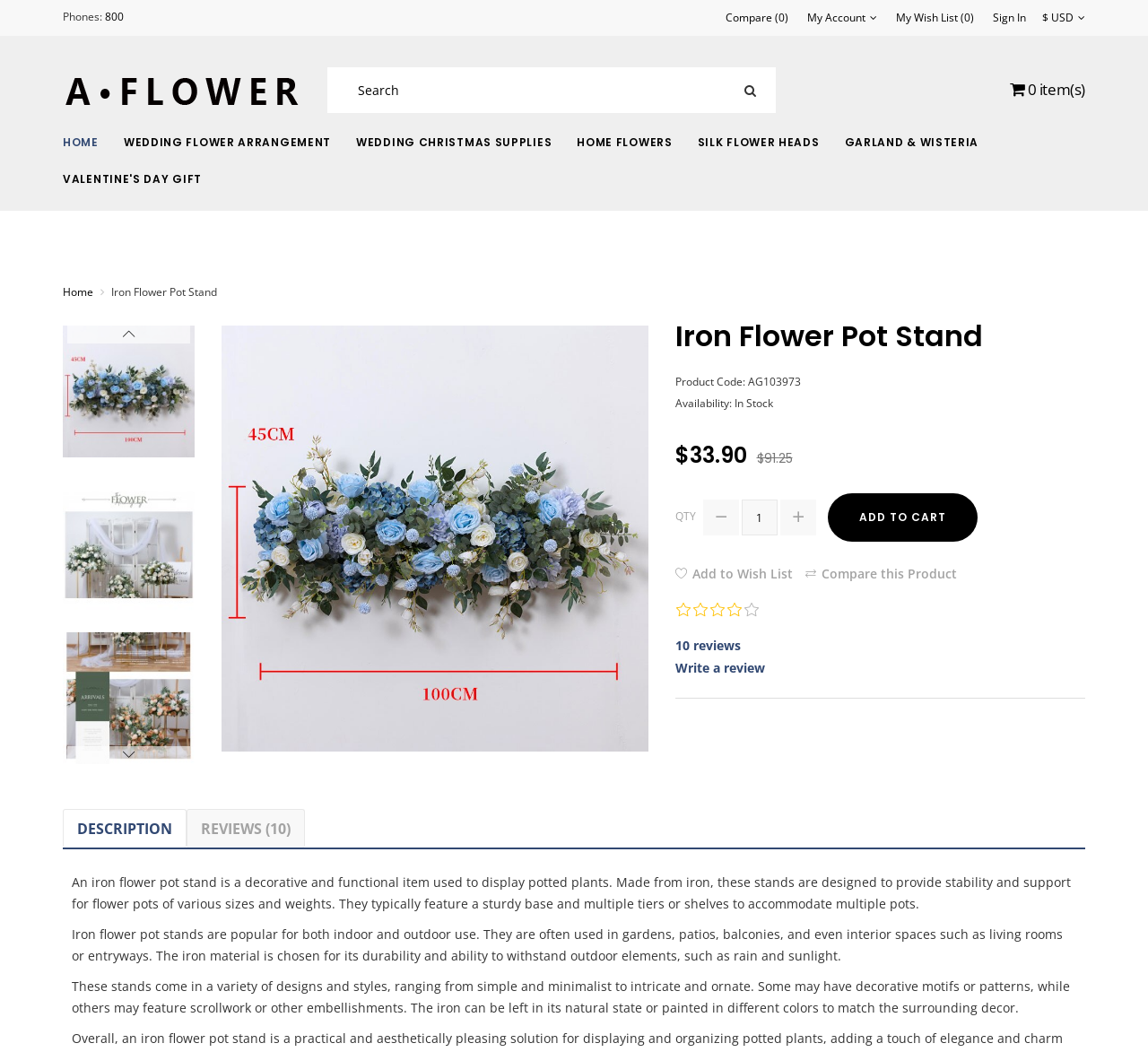What is the price of the Iron Flower Pot Stand?
Provide a detailed answer to the question, using the image to inform your response.

The price of the Iron Flower Pot Stand can be found in the product details section, where it is listed as '$33.90'. There is also a crossed-out price of '$91.25' indicating a discount.